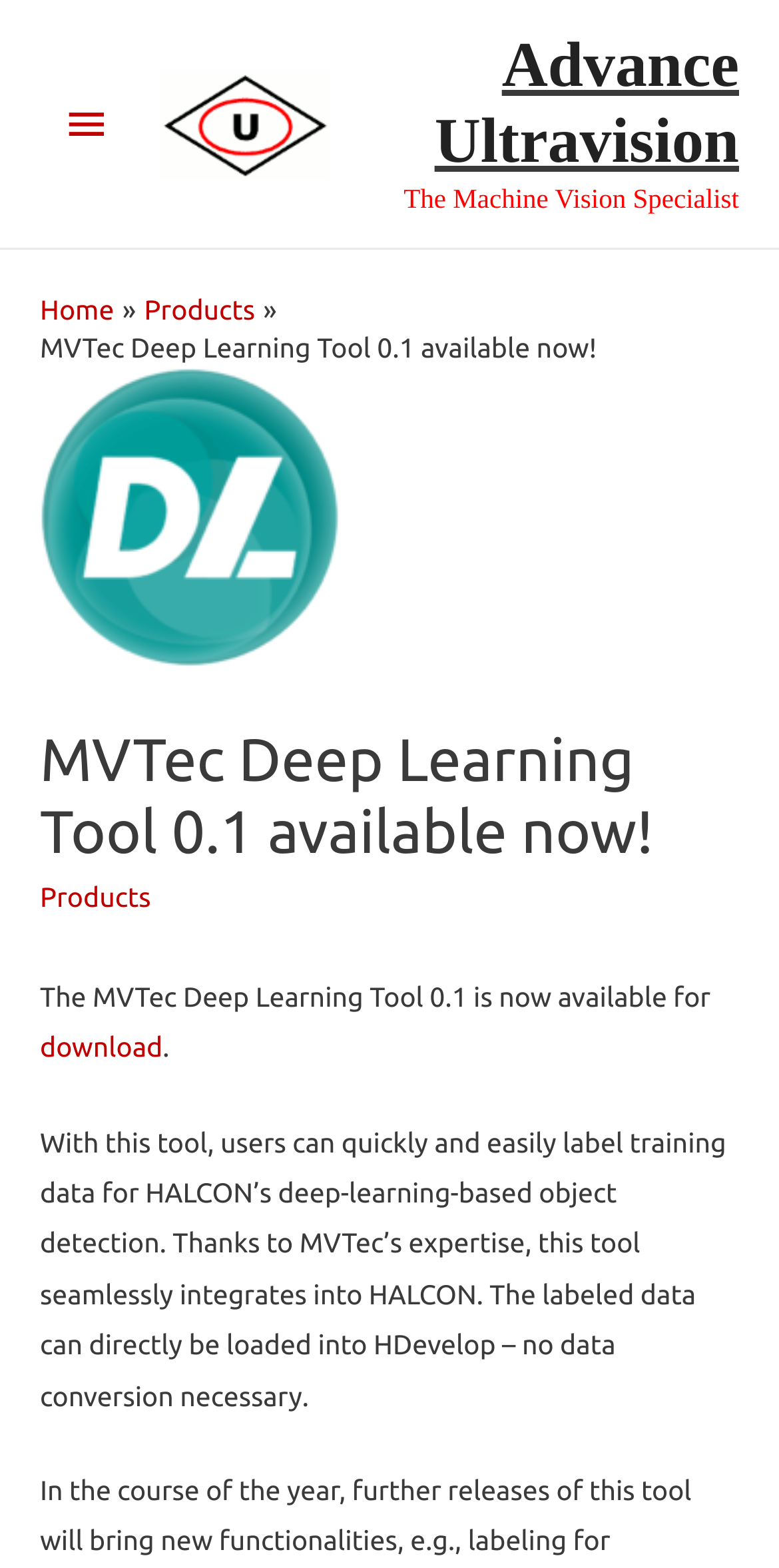Provide the bounding box for the UI element matching this description: "Main Menu".

[0.051, 0.048, 0.17, 0.11]